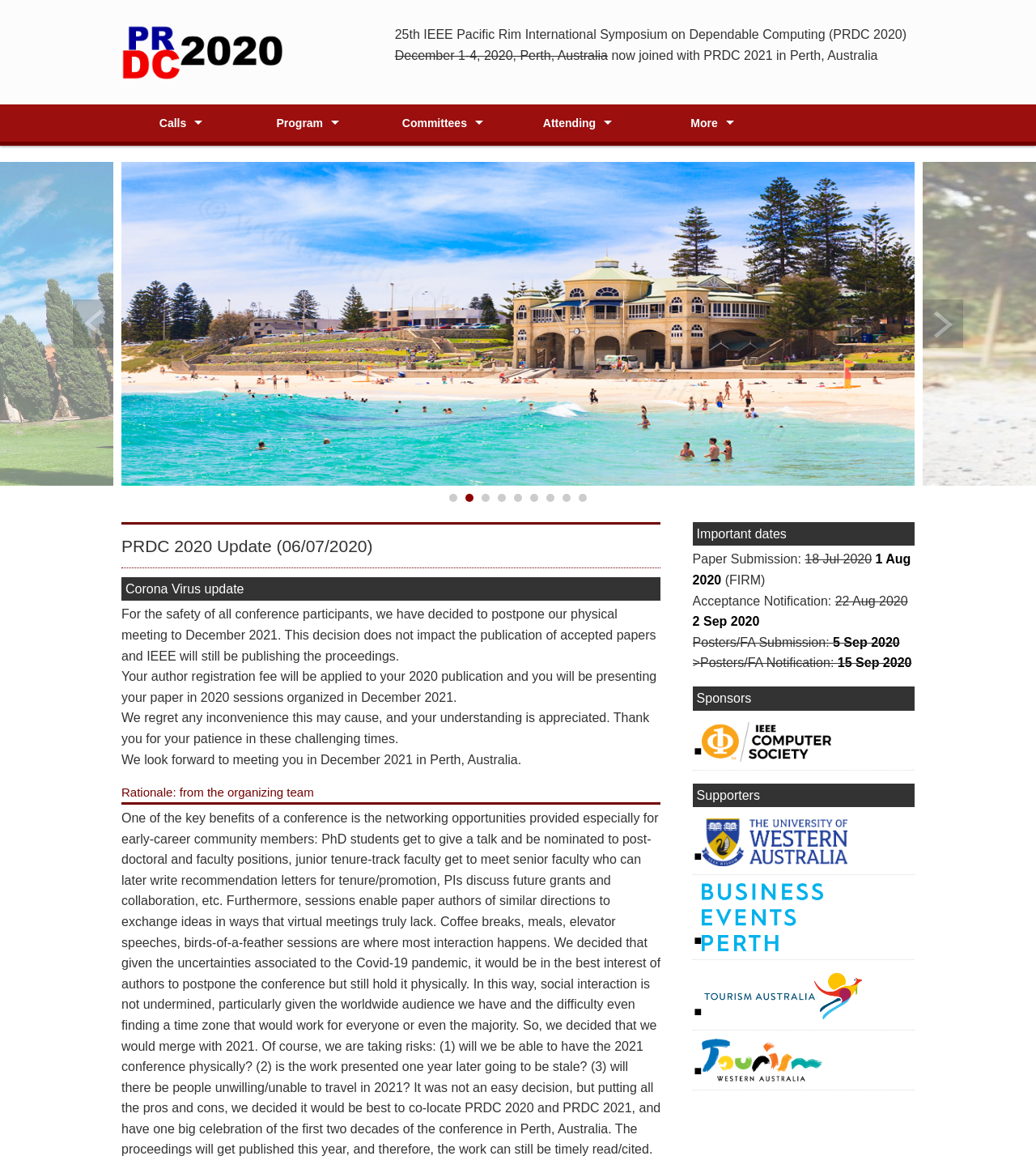Determine the bounding box coordinates of the region to click in order to accomplish the following instruction: "View the 'Program at a glance'". Provide the coordinates as four float numbers between 0 and 1, specifically [left, top, right, bottom].

[0.232, 0.121, 0.427, 0.148]